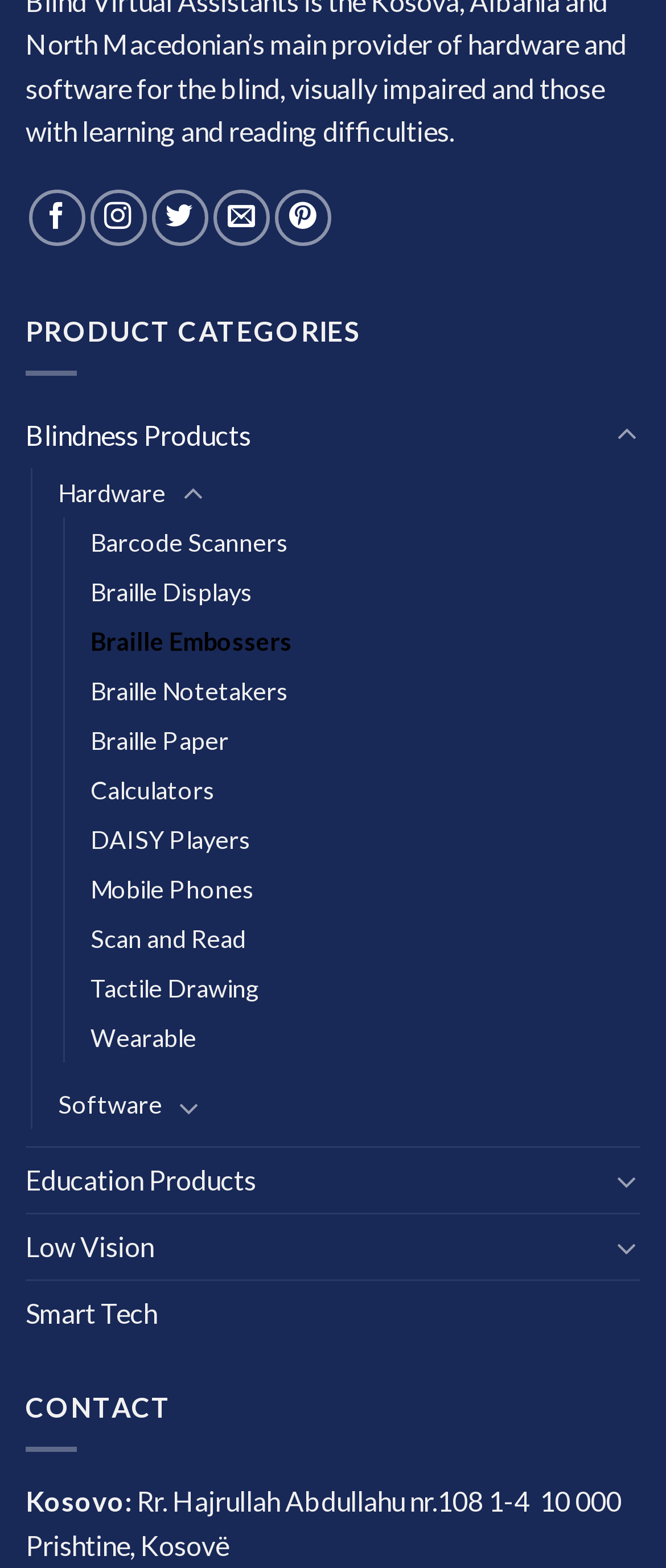Mark the bounding box of the element that matches the following description: "parent_node: Low Vision aria-label="Toggle"".

[0.922, 0.782, 0.962, 0.808]